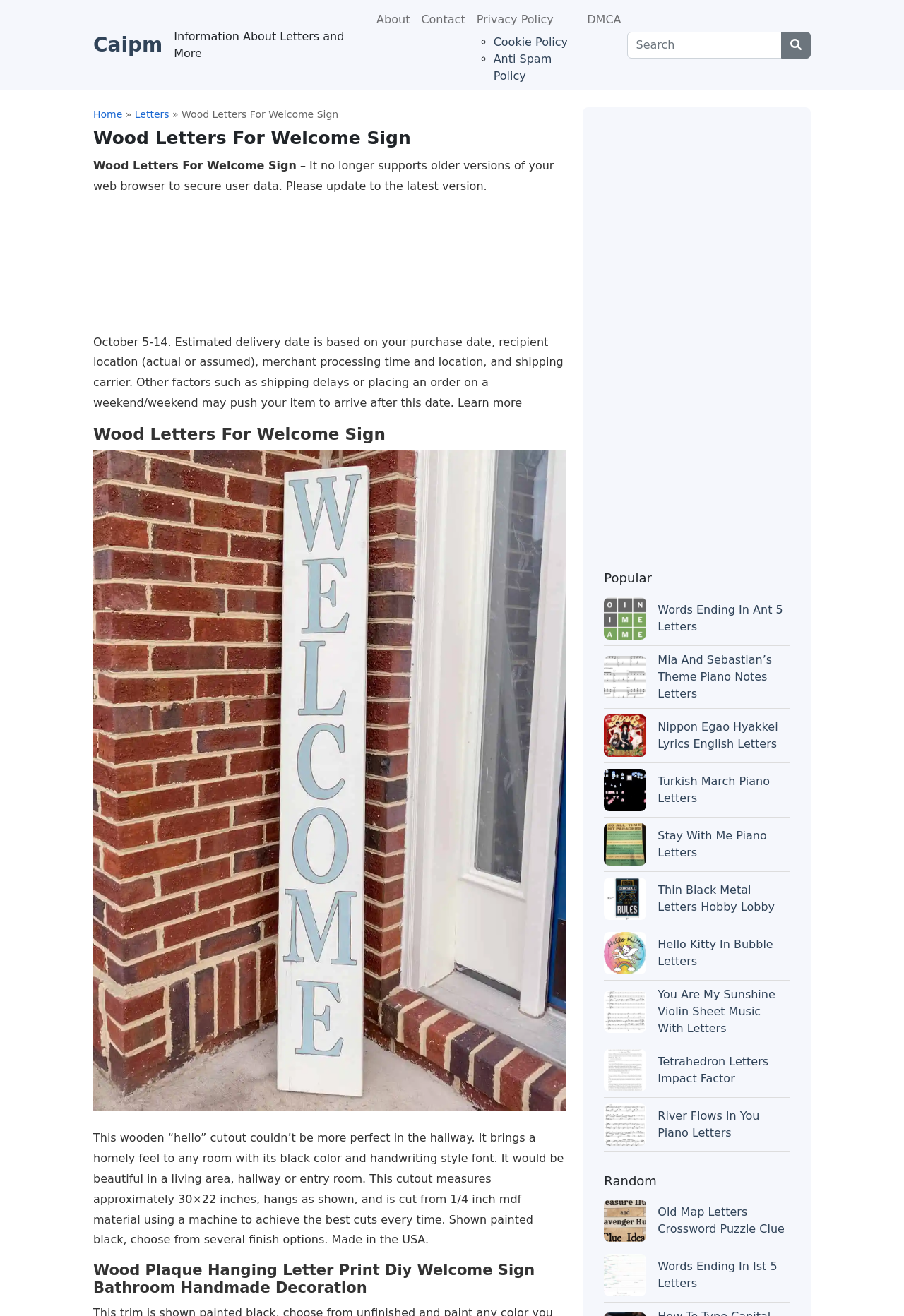What is the estimated delivery date range?
Answer the question with a thorough and detailed explanation.

The estimated delivery date range can be found in the middle of the webpage, where it says 'October 5-14. Estimated delivery date is based on your purchase date, recipient location (actual or assumed), merchant processing time and location, and shipping carrier.'.